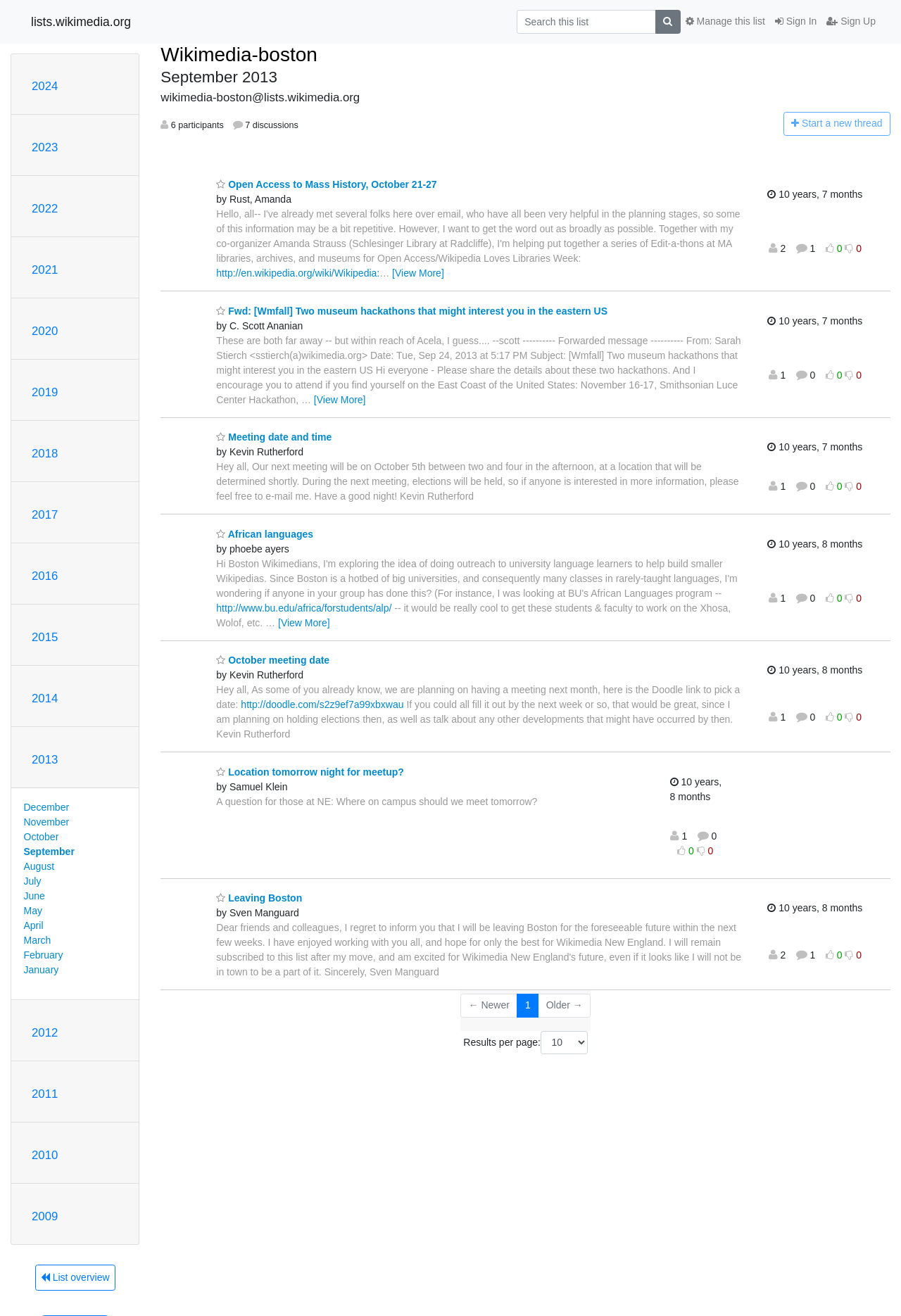Answer the question using only a single word or phrase: 
What is the purpose of the search box?

Search this list